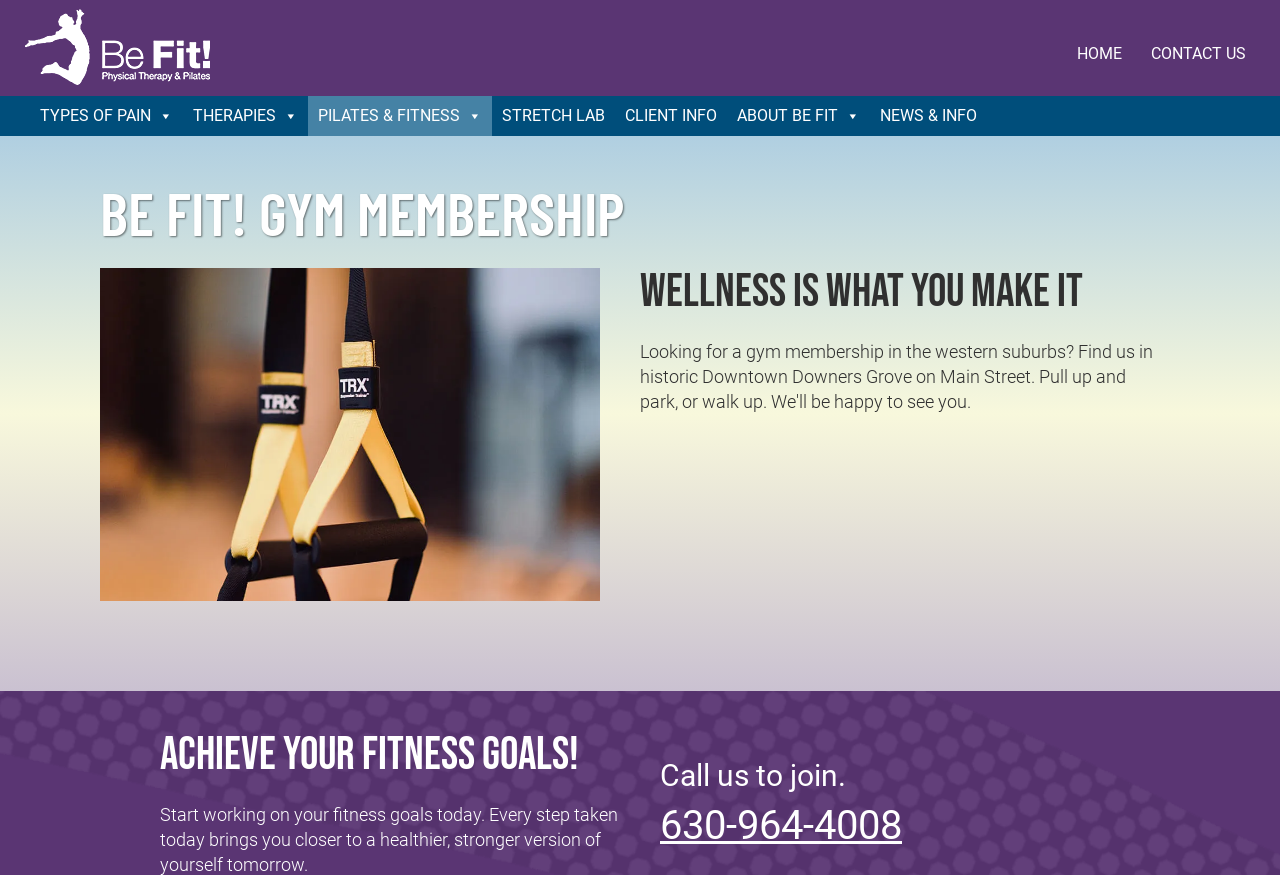Give a complete and precise description of the webpage's appearance.

The webpage is about Be Fit! Gym Membership, a physical therapy and Pilates center located in historic Downtown Downers Grove on Main Street. At the top left corner, there is a Be Fit logo, which is an image. Next to it, there is a navigation menu with links to different sections of the website, including HOME and CONTACT US.

Below the navigation menu, there are several links to various services and information, including TYPES OF PAIN, THERAPIES, PILATES & FITNESS, STRETCH LAB, CLIENT INFO, ABOUT BE FIT, and NEWS & INFO. These links are arranged horizontally and are located near the top of the page.

The main content of the page is divided into three sections. The first section has a heading "BE FIT! GYM MEMBERSHIP" and features an image of a trx workout gym in Downers Grove. The second section has a heading "WELLNESS IS WHAT YOU MAKE IT" and is located below the image. The third section has a heading "ACHIEVE YOUR FITNESS GOALS!" and is located near the bottom of the page.

At the bottom of the page, there is a call-to-action section with a static text "Call us to join" and a link to the phone number "630-964-4008".